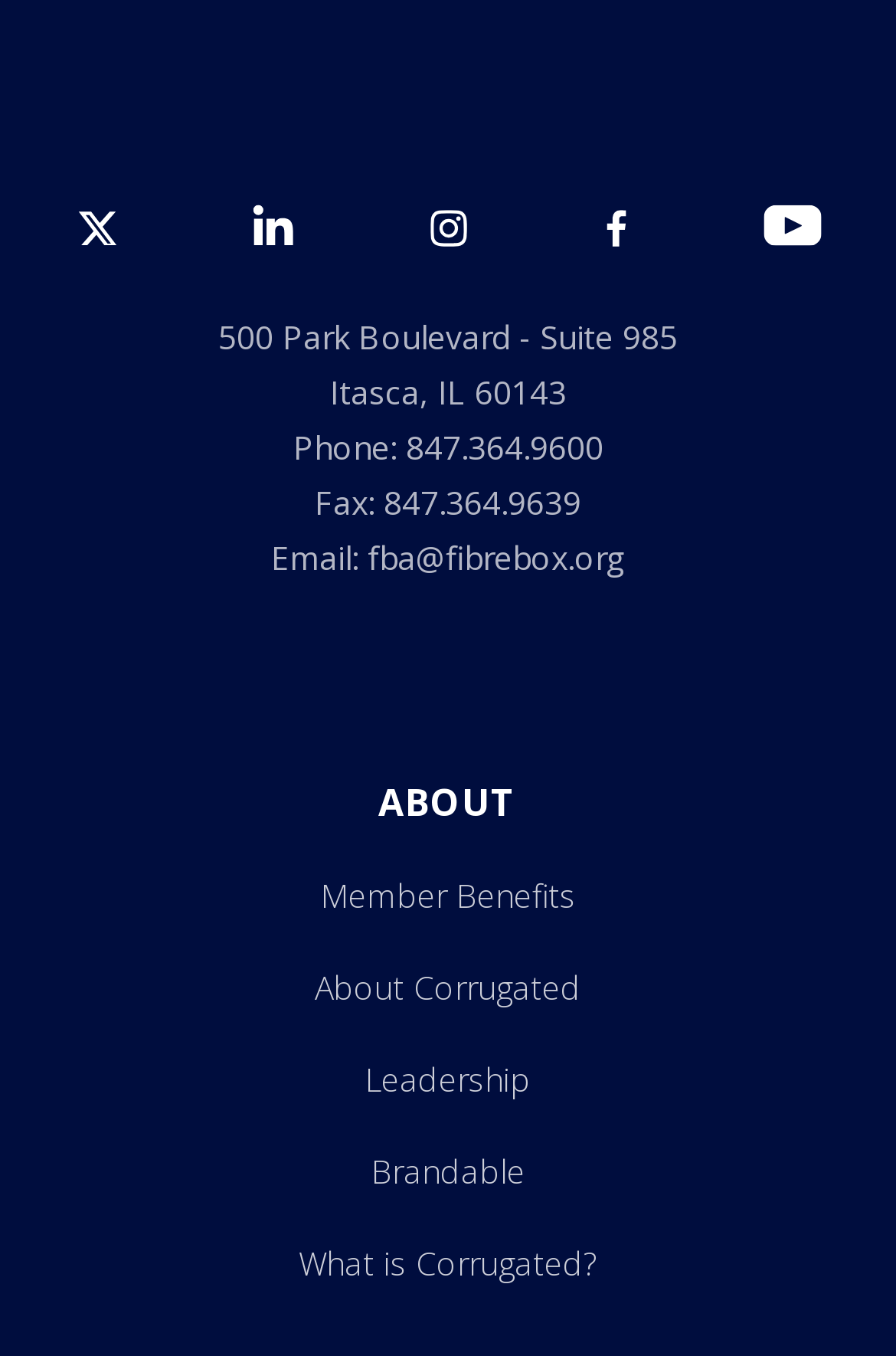Determine the bounding box coordinates for the area that needs to be clicked to fulfill this task: "Send an email to Fibrebox". The coordinates must be given as four float numbers between 0 and 1, i.e., [left, top, right, bottom].

[0.244, 0.396, 0.756, 0.43]